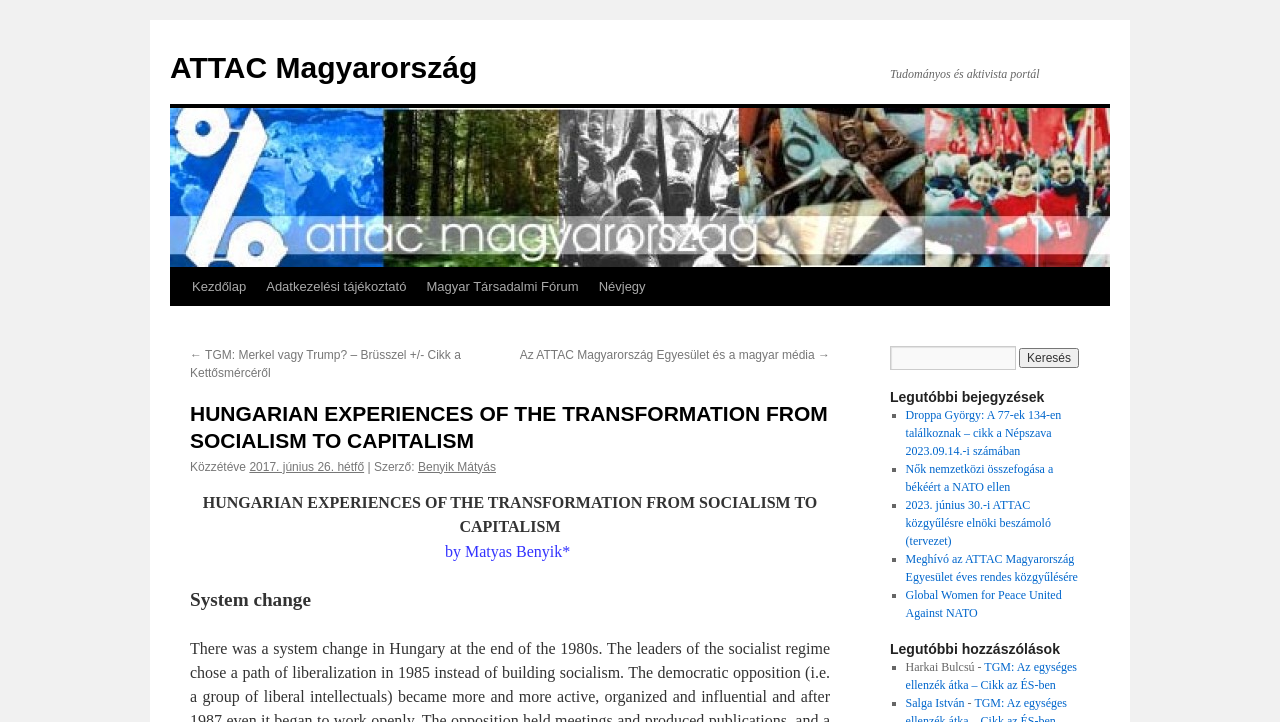Bounding box coordinates are to be given in the format (top-left x, top-left y, bottom-right x, bottom-right y). All values must be floating point numbers between 0 and 1. Provide the bounding box coordinate for the UI element described as: 2017. június 26. hétfő

[0.195, 0.637, 0.284, 0.656]